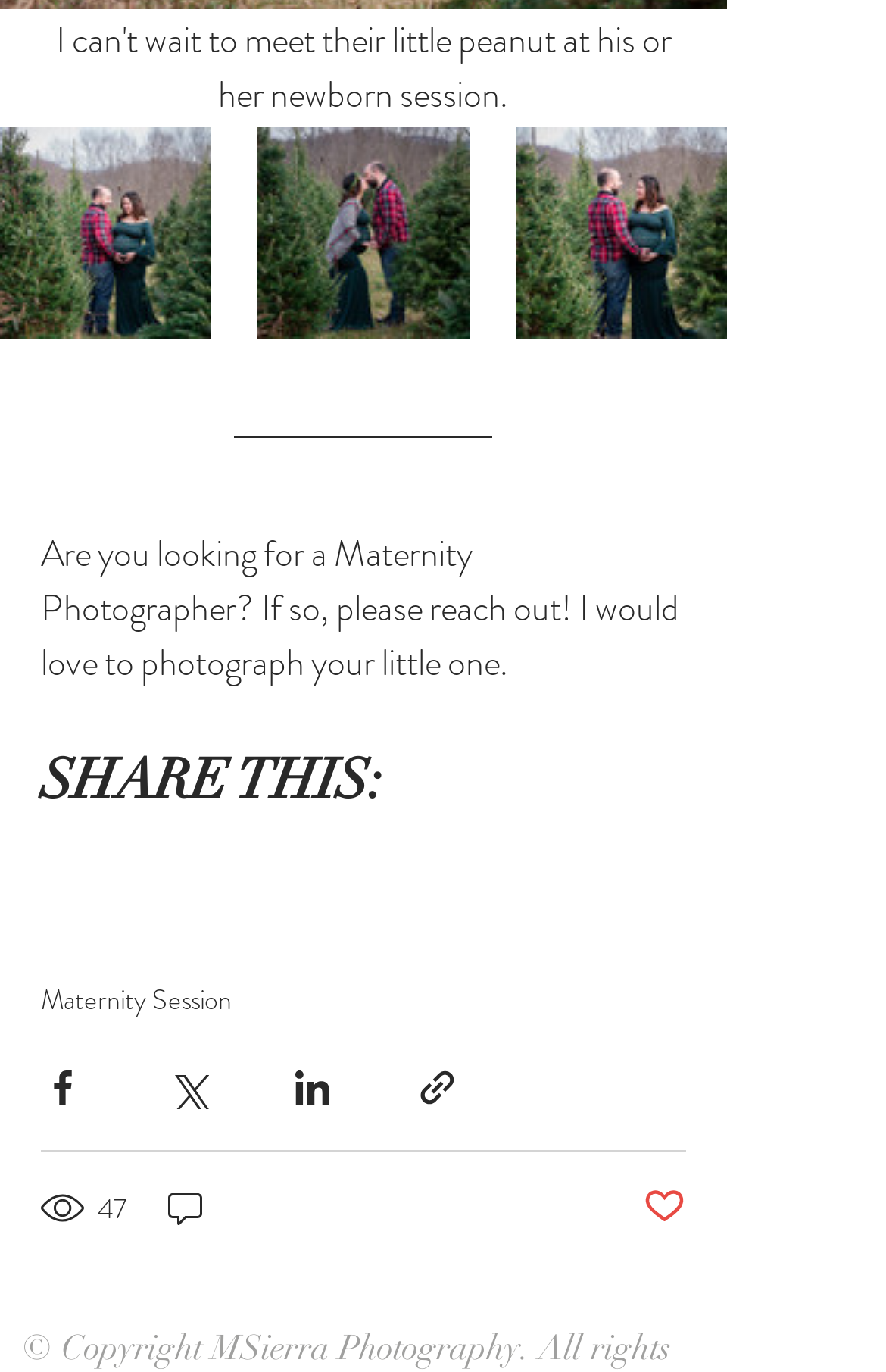Predict the bounding box coordinates of the UI element that matches this description: "47". The coordinates should be in the format [left, top, right, bottom] with each value between 0 and 1.

[0.046, 0.863, 0.149, 0.898]